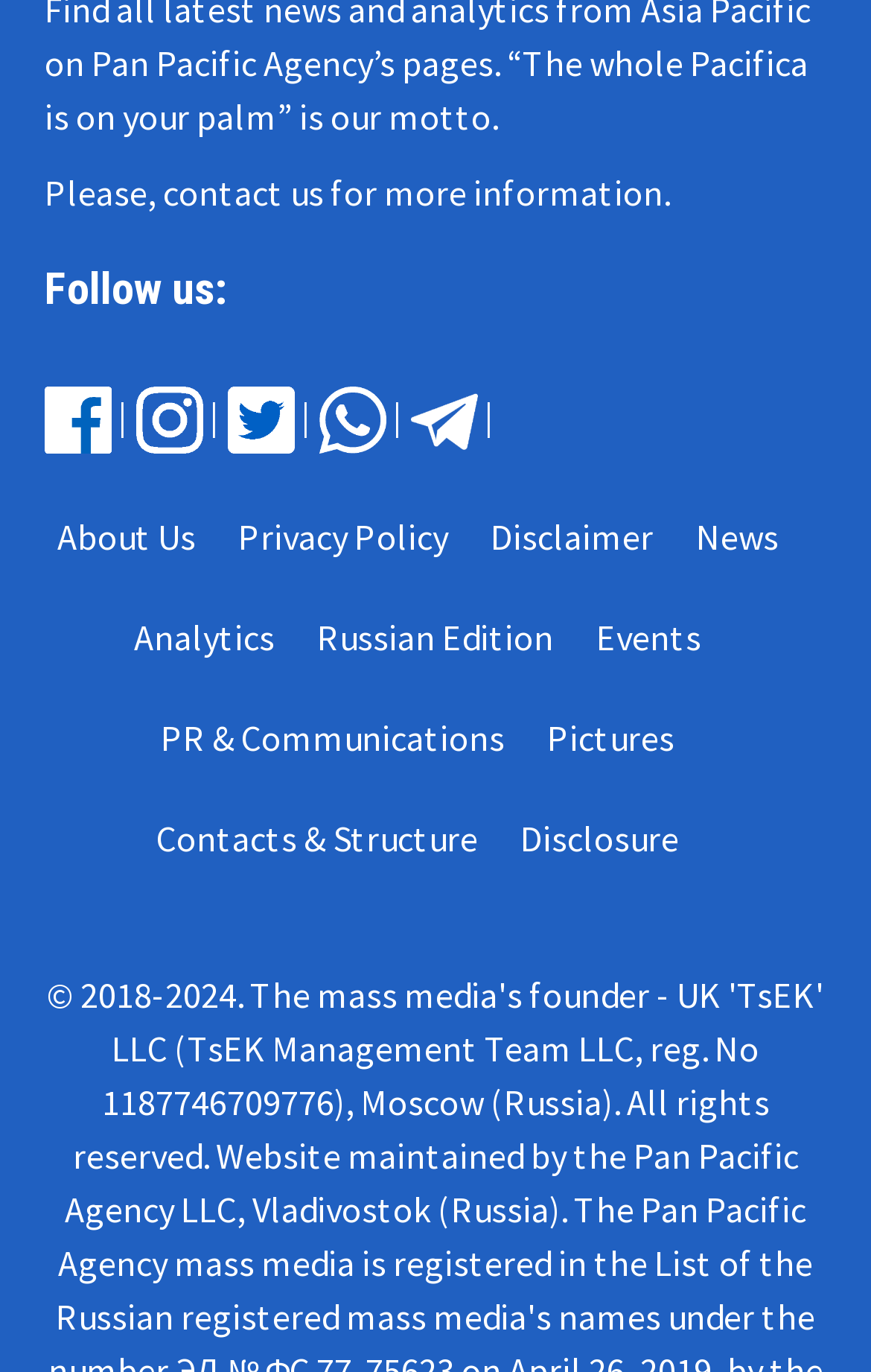How many social media links are available?
Give a single word or phrase as your answer by examining the image.

6